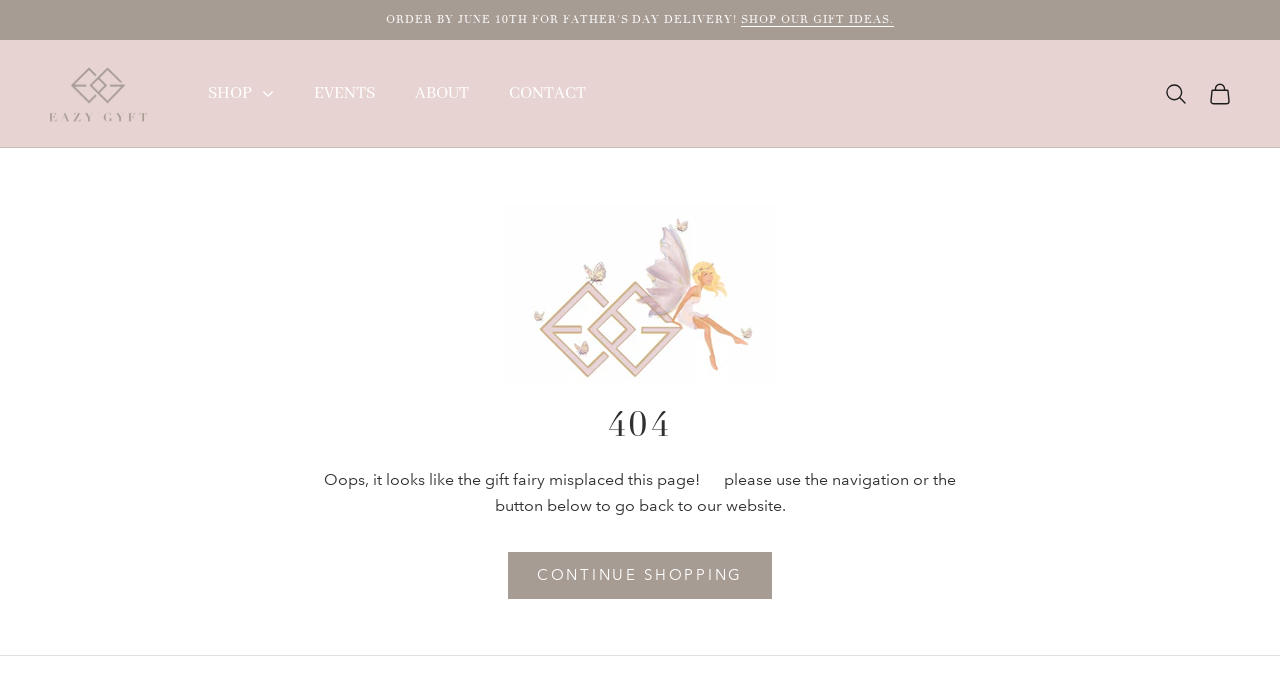Give a short answer to this question using one word or a phrase:
What is the error code displayed on the page?

404